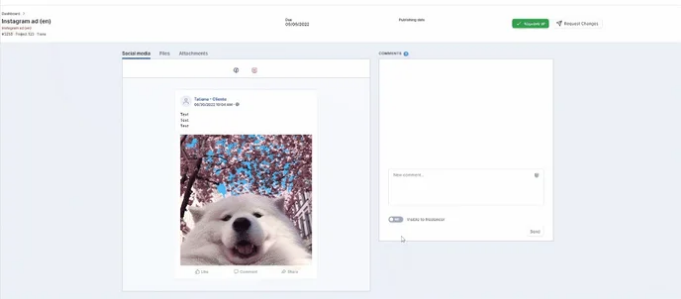Detail the scene shown in the image extensively.

This image showcases a user interface for managing a social media post intended for Instagram. In the center, a cheerful Samoyed dog is captured beneath a canopy of cherry blossoms, highlighting a vibrant and engaging visual. To the left, there is a preview of the Instagram post, featuring the user's name, along with text placeholders indicating potential captions or comments. On the right, a comments section is displayed, allowing users to add new comments and choose whether to make them visible on Facebook as well. The overall layout is designed for ease of use, facilitating interaction and collaboration during the posting process.